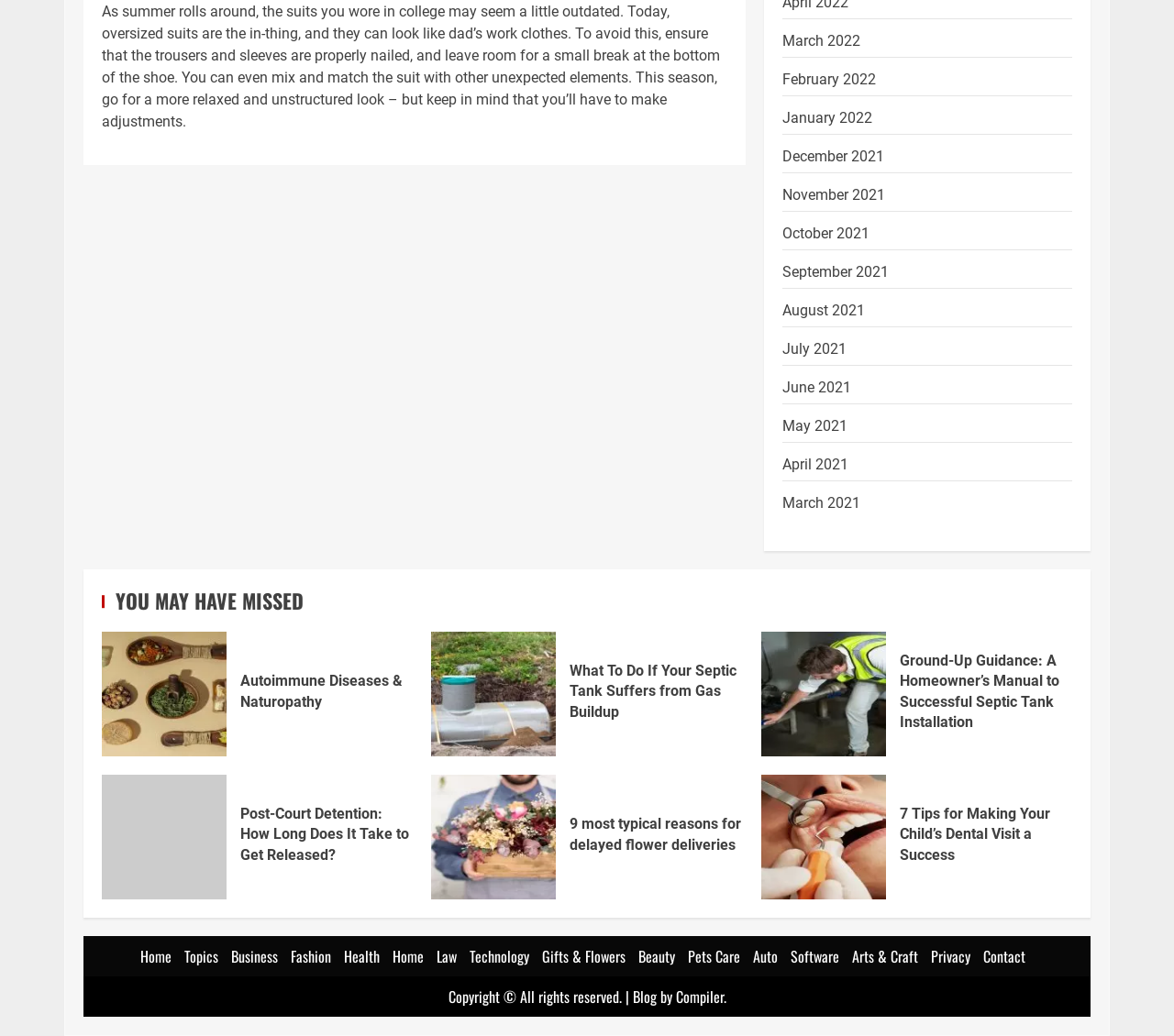Find the UI element described as: "Autoimmune Diseases & Naturopathy" and predict its bounding box coordinates. Ensure the coordinates are four float numbers between 0 and 1, [left, top, right, bottom].

[0.087, 0.61, 0.193, 0.73]